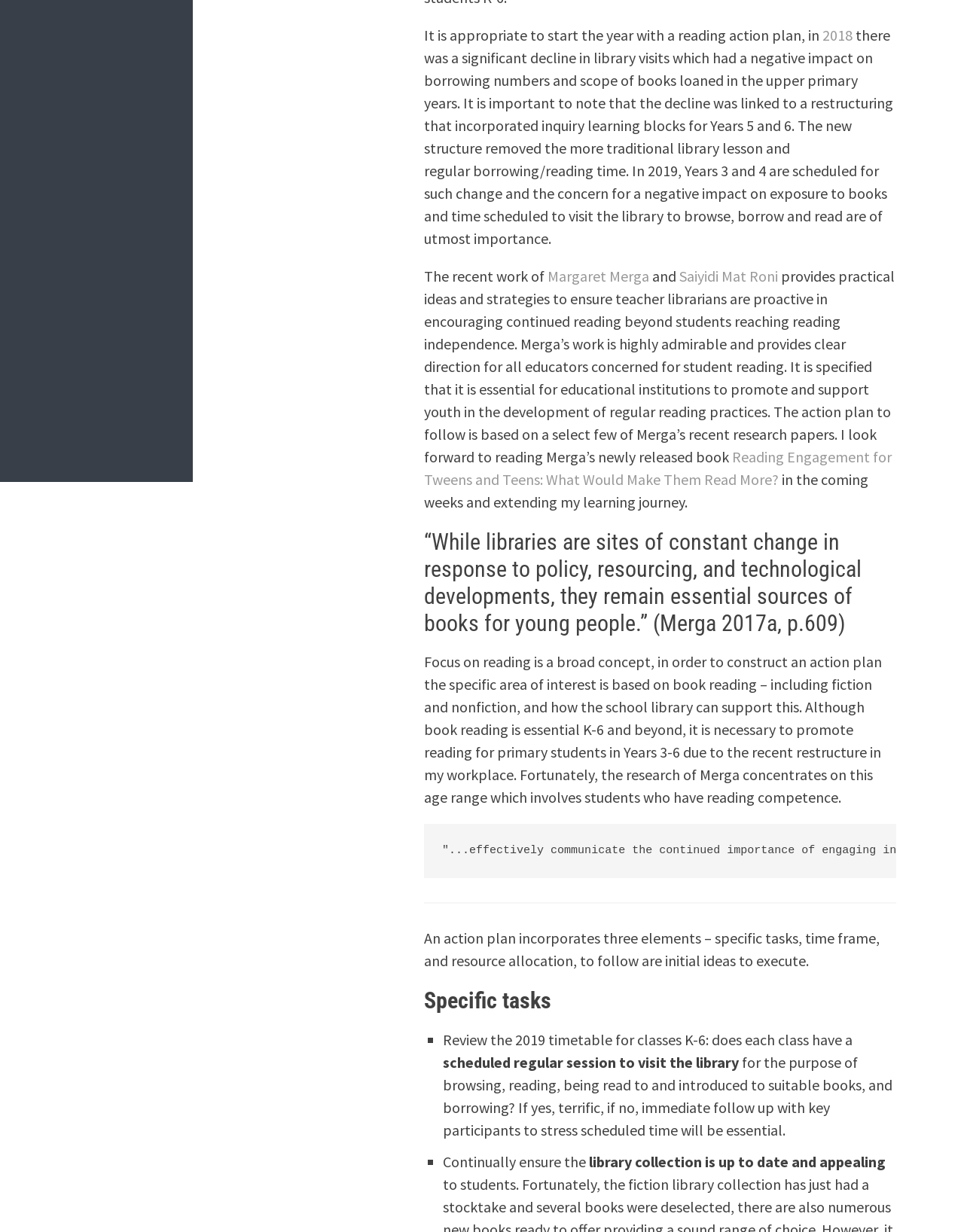Give the bounding box coordinates for the element described by: "Saiyidi Mat Roni".

[0.705, 0.216, 0.807, 0.231]